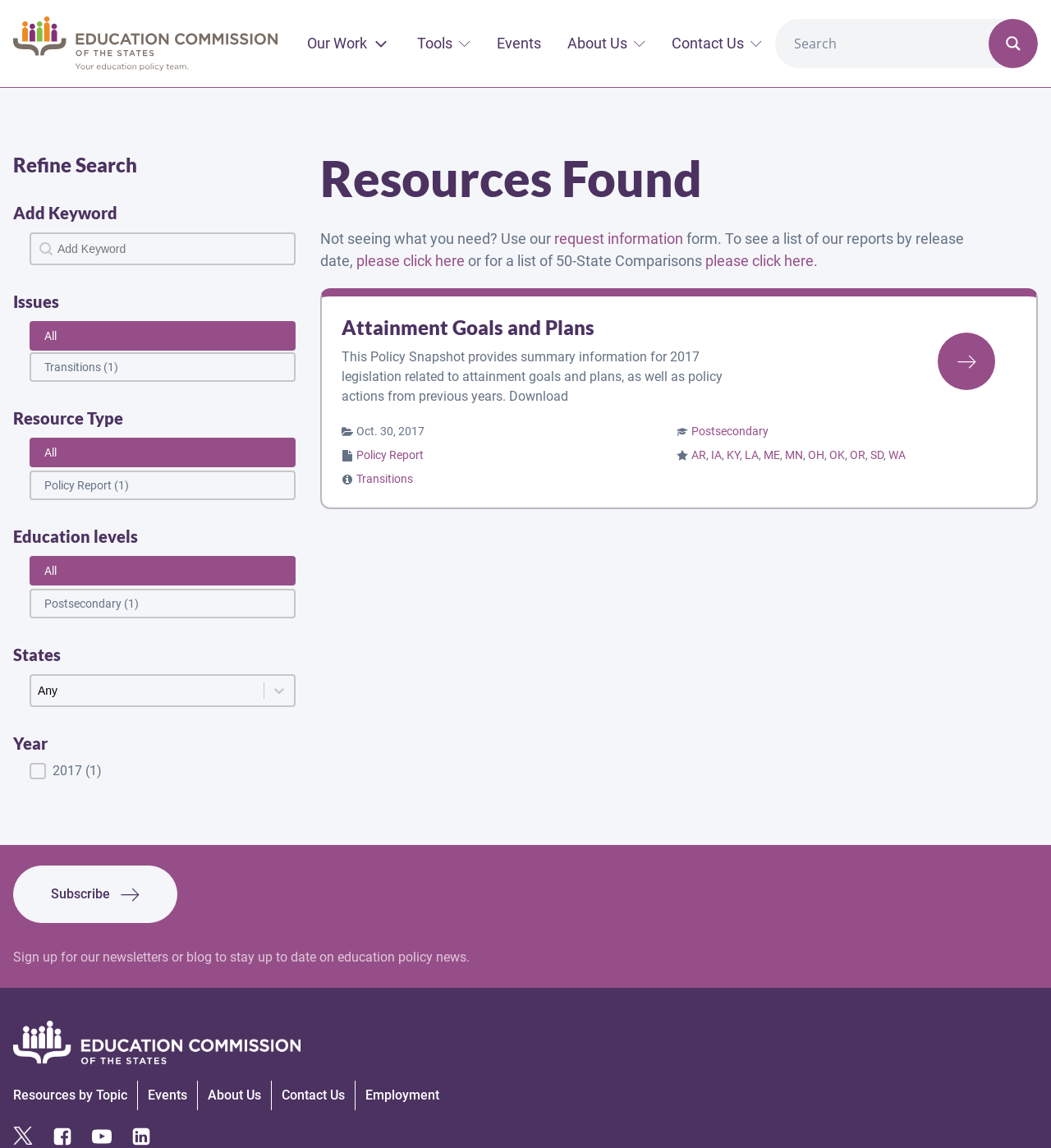Using the given element description, provide the bounding box coordinates (top-left x, top-left y, bottom-right x, bottom-right y) for the corresponding UI element in the screenshot: Events

[0.46, 0.022, 0.527, 0.053]